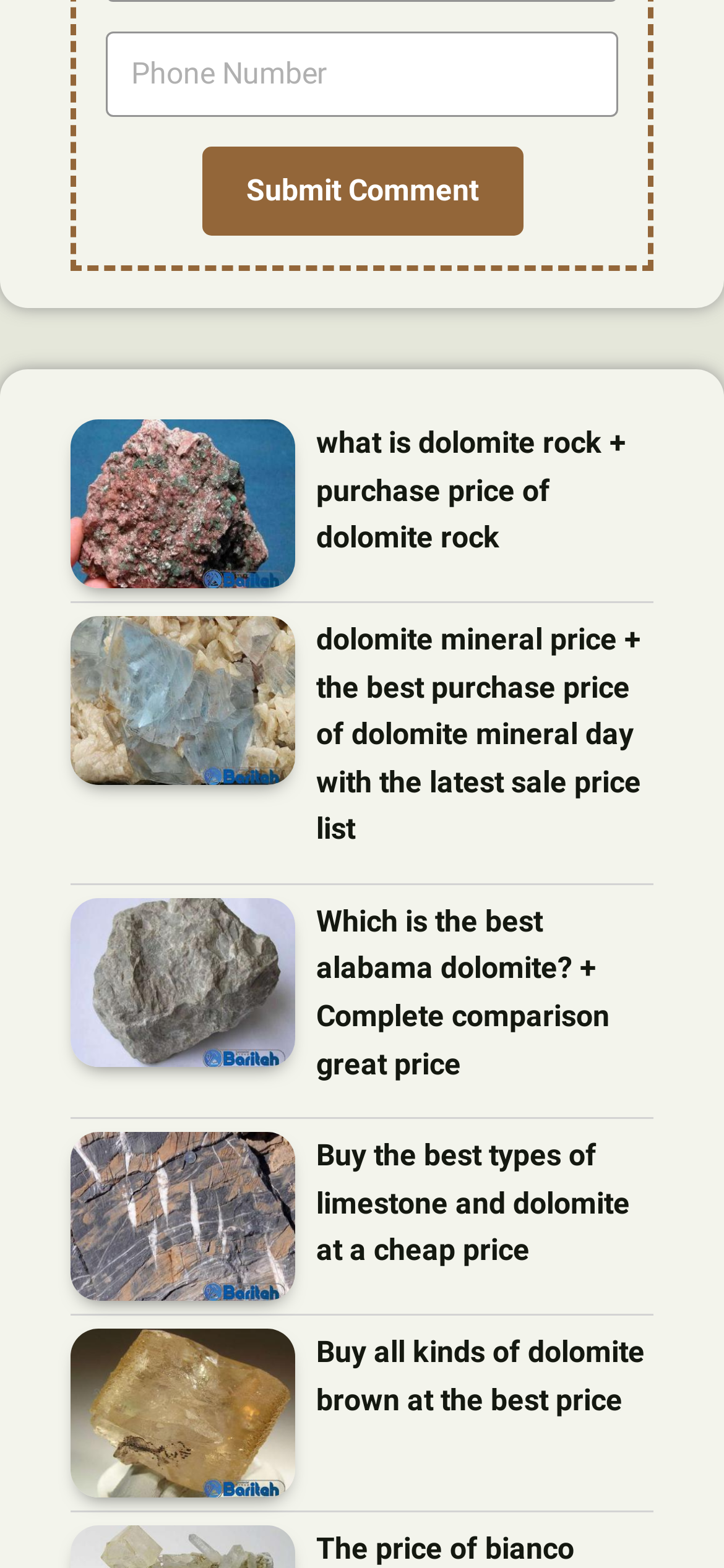Please identify the bounding box coordinates of the area I need to click to accomplish the following instruction: "Learn about dolomite rock and its purchase price".

[0.097, 0.268, 0.408, 0.375]